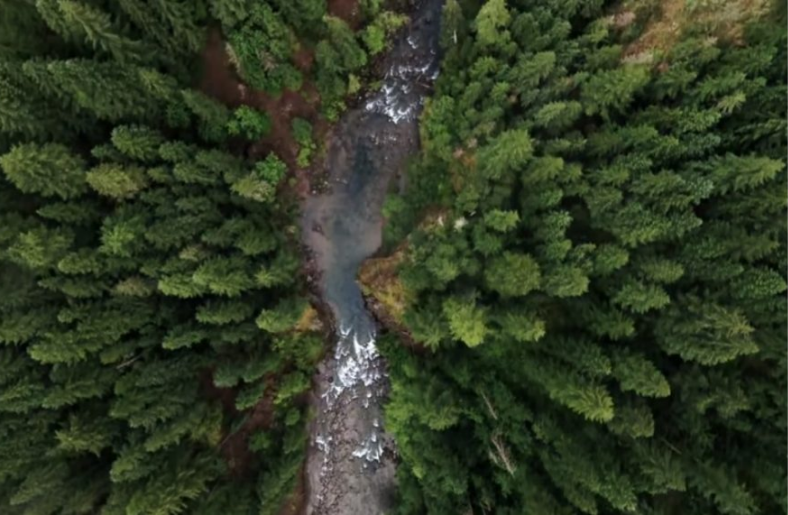Offer an in-depth caption for the image.

The image portrays a stunning aerial view of a lush forest, where dense green trees dominate the landscape. A winding river meanders through the center, its crystal-clear waters visibly contrasting with the surrounding greenery. This scene beautifully captures the serenity and splendor of nature, highlighting the importance of preserving such ecosystems. The image relates to the recent announcement by Manulife regarding its raising of $225 million for a Climate-Focused Forest Fund, aimed at supporting sustainable forest management and strategies for carbon sequestration.